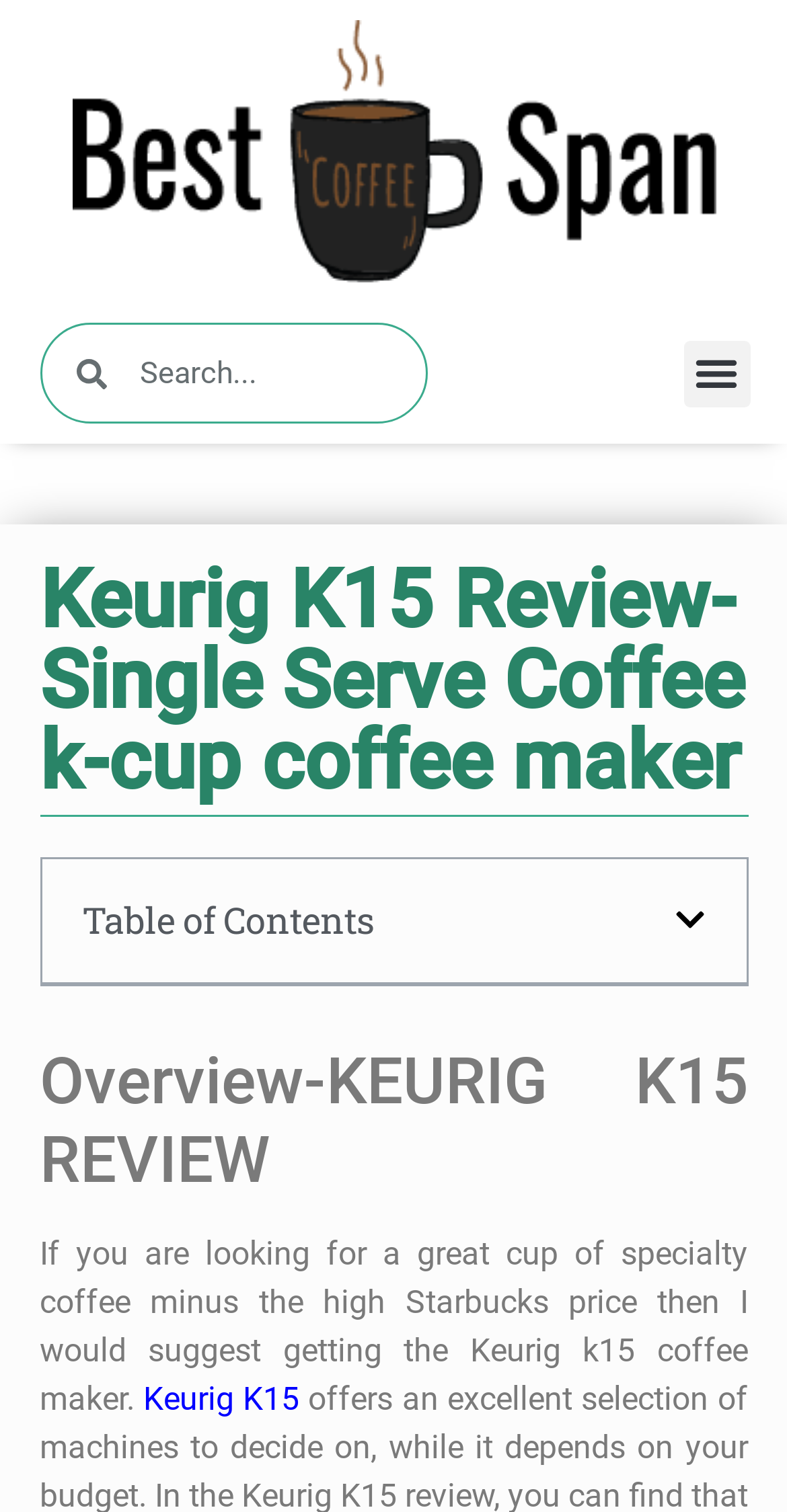What is the benefit of using the Keurig K15 coffee maker? Look at the image and give a one-word or short phrase answer.

Great cup of specialty coffee at lower price